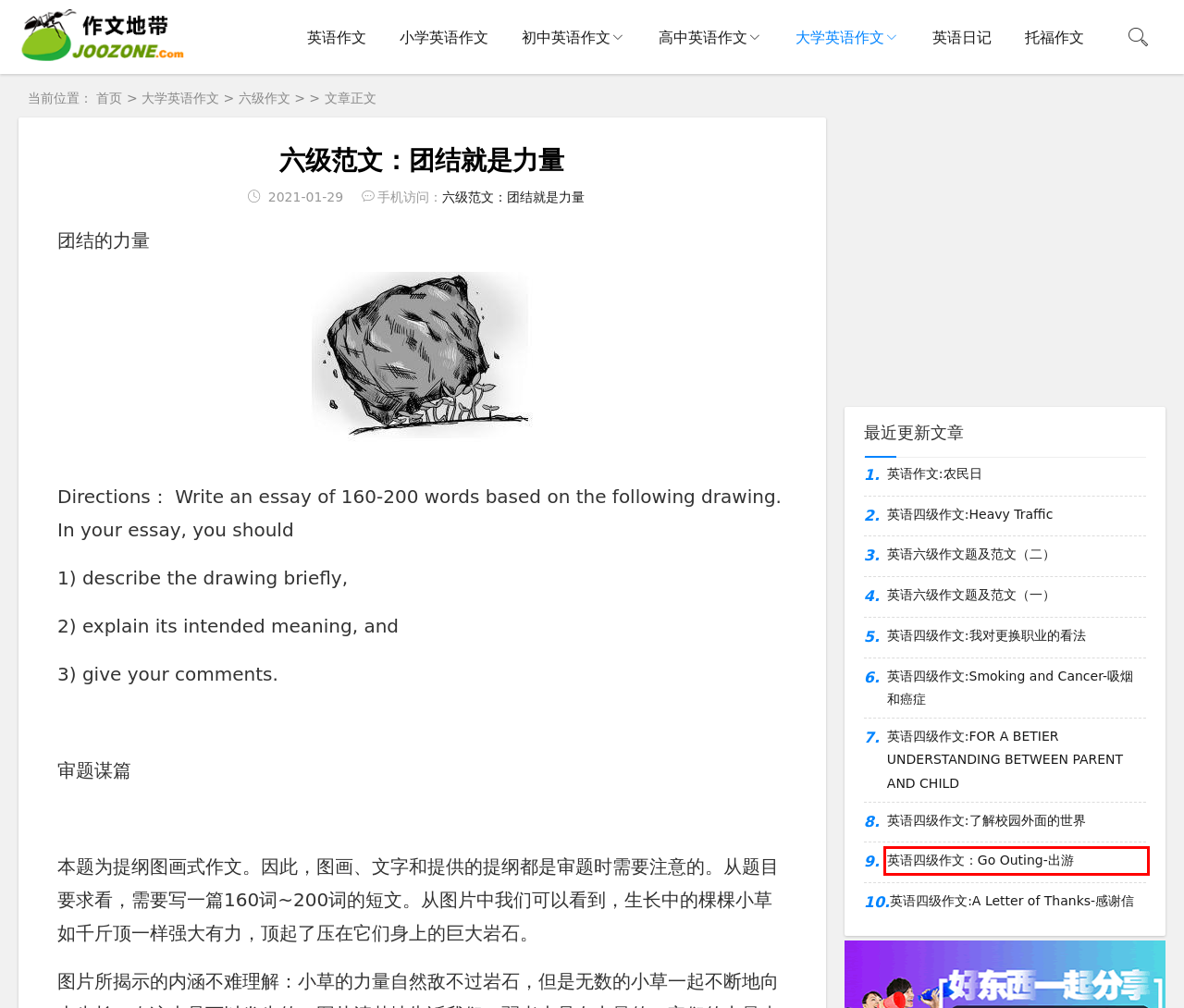Look at the screenshot of the webpage and find the element within the red bounding box. Choose the webpage description that best fits the new webpage that will appear after clicking the element. Here are the candidates:
A. 高中英语作文-作文地带
B. 英语六级作文题及范文（二） - 英语作文
C. 英语作文、英语作文网、英语作文范文、作文素材_作文地带
D. 英语作文:农民日 - 英语作文
E. 英语四级作文:A Letter of Thanks-感谢信 - 英语作文
F. 初中英语作文-
G. 英语四级作文：Go Outing-出游 - 英语作文
H. 英语四级作文:了解校园外面的世界 - 英语作文

G